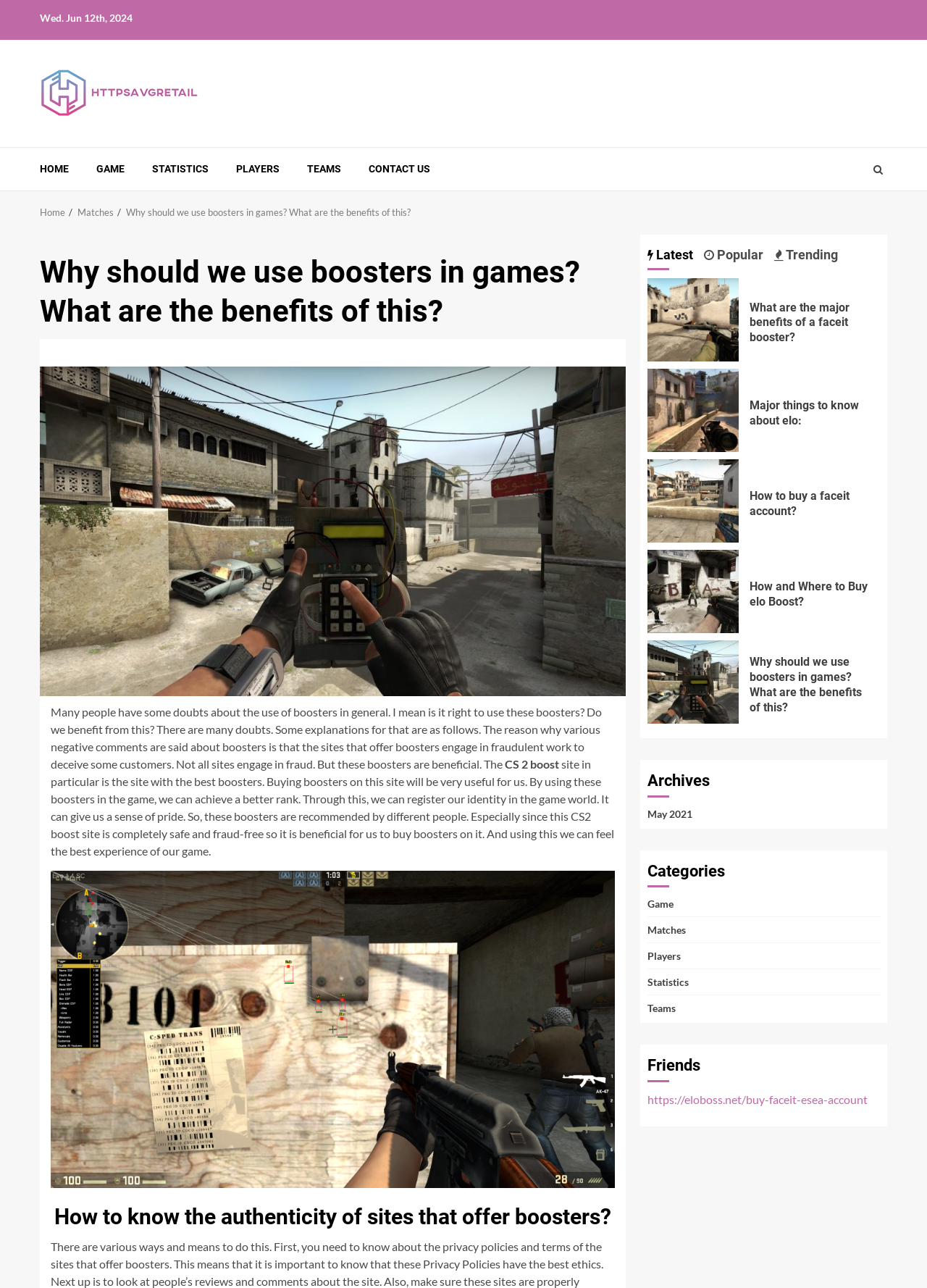Please provide a brief answer to the following inquiry using a single word or phrase:
What is the name of the site recommended for buying boosters?

CS 2 boost